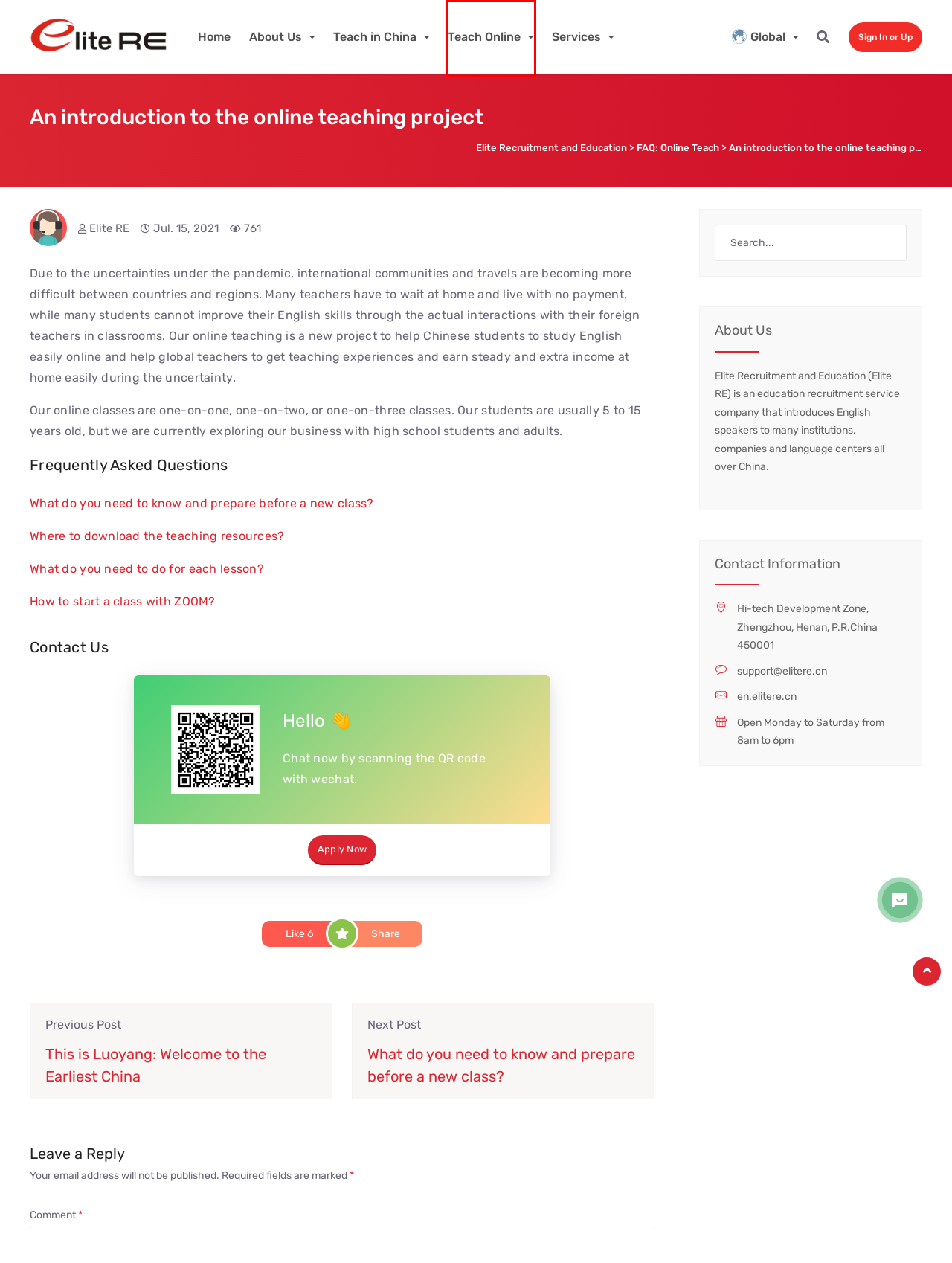Inspect the provided webpage screenshot, concentrating on the element within the red bounding box. Select the description that best represents the new webpage after you click the highlighted element. Here are the candidates:
A. Elite RE's Profile - Elite Recruitment and Education
B. Sign In - Elite Recruitment and Education
C. What do you need to do for each lesson? - Elite Recruitment and Education
D. This is Luoyang: Welcome to the Earliest China - Elite Recruitment and Education
E. Teach Chinese Students Online - Elite Recruitment and Education
F. Teach in China - Elite Recruitment and Education
G. About Elite RE - Elite Recruitment and Education
H. How to start a class with ZOOM? - Elite Recruitment and Education

E